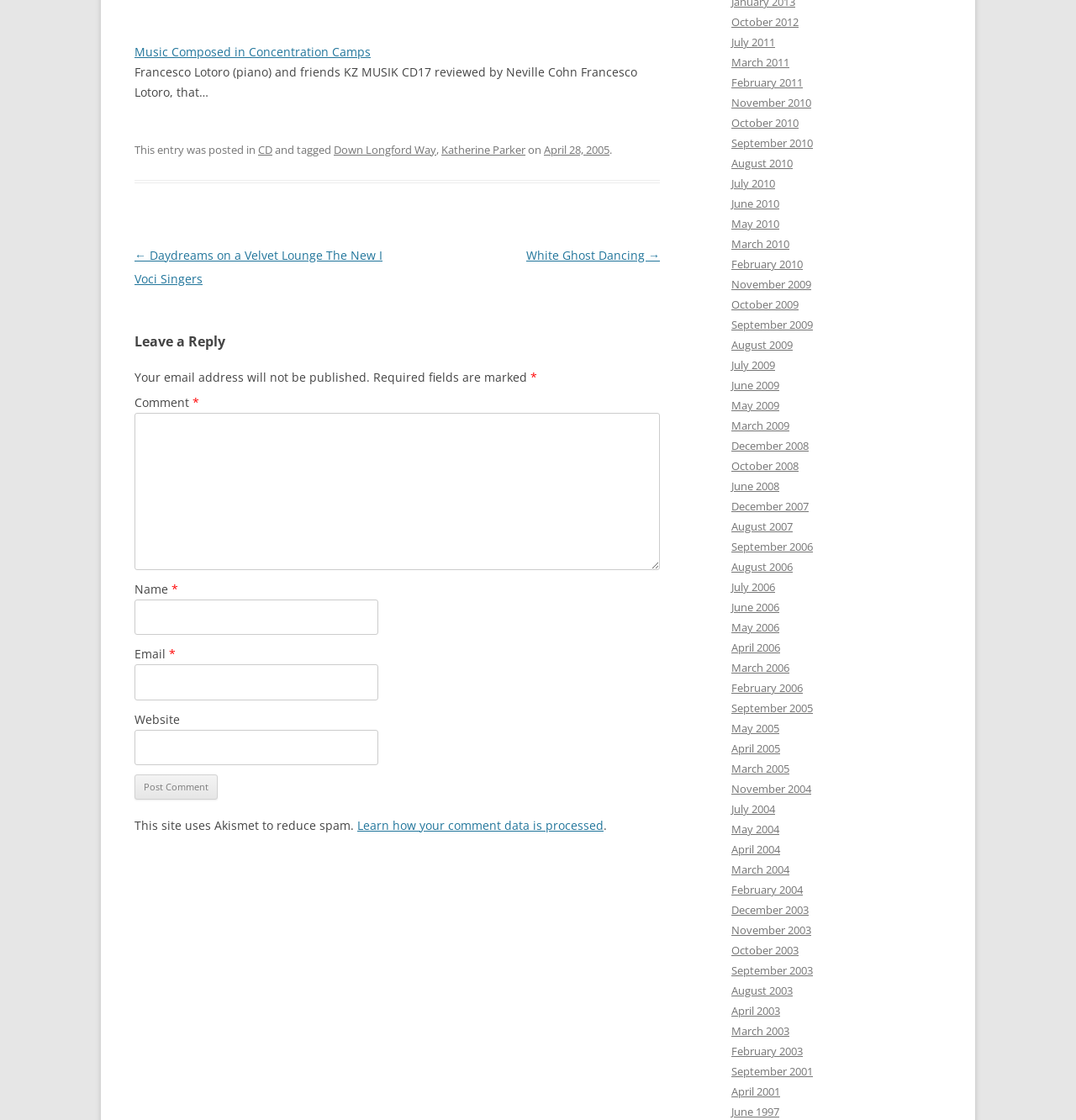Identify the bounding box coordinates of the clickable section necessary to follow the following instruction: "Click the 'White Ghost Dancing' link". The coordinates should be presented as four float numbers from 0 to 1, i.e., [left, top, right, bottom].

[0.489, 0.221, 0.613, 0.235]